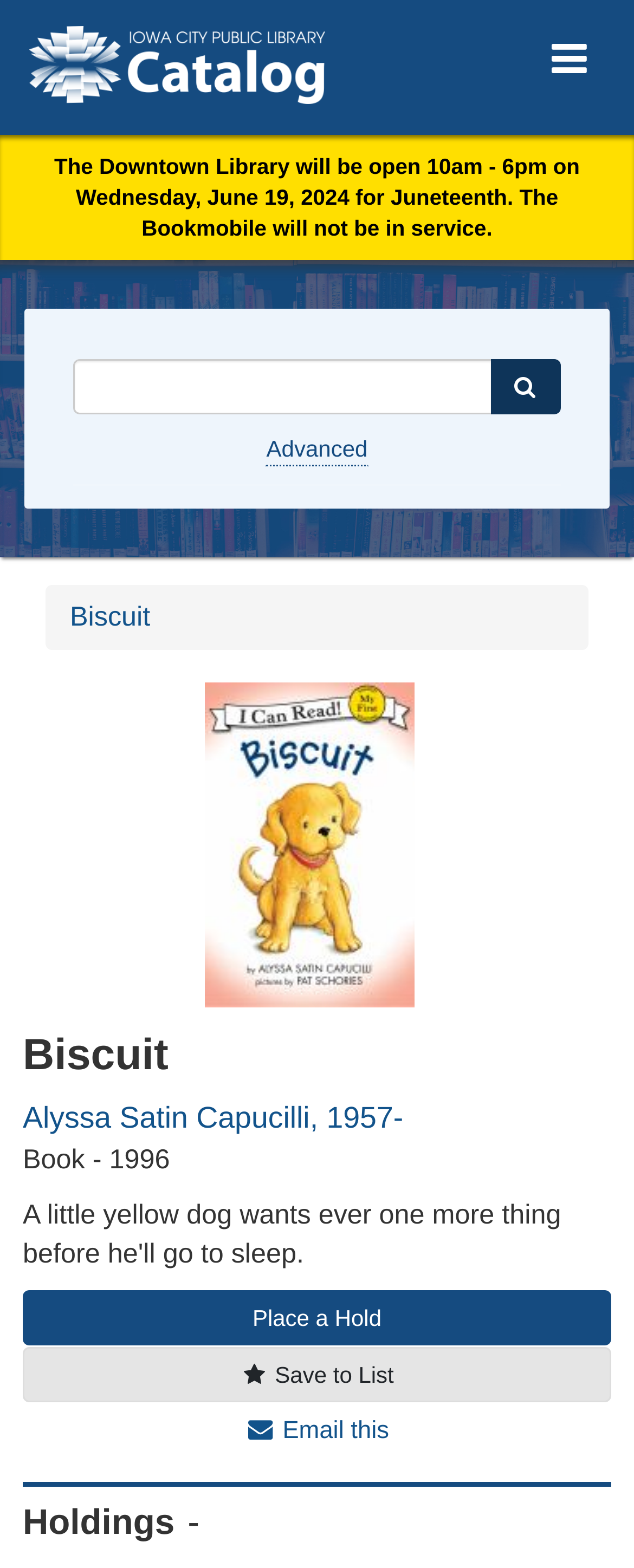Give a comprehensive overview of the webpage, including key elements.

The webpage is about a book titled "Biscuit" by Alyssa Satin Capucilli, published in 1996. At the top left, there is a link to skip to the content. Next to it, there is a hidden button. On the top right, there is a link to the Iowa City Public Library Catalog, accompanied by an image of the library's logo.

Below the top section, there is a notice announcing the Downtown Library's special hours on June 19, 2024, for Juneteenth, and that the Bookmobile will not be in service. Underneath the notice, there is a search bar with a combobox for entering search terms, an autocomplete feature, and a button to submit the search. To the right of the search bar, there is a link to access advanced search options.

The main content of the page is divided into sections. The first section displays breadcrumbs, with links to "Biscuit" and an image of the book cover. The second section has a heading "Biscuit" and provides information about the book, including the author and publication year. There are also links to place a hold, save to a list, and email the book's information.

At the bottom of the page, there is a heading "Holdings-" which seems to be a section title, but its content is not provided.